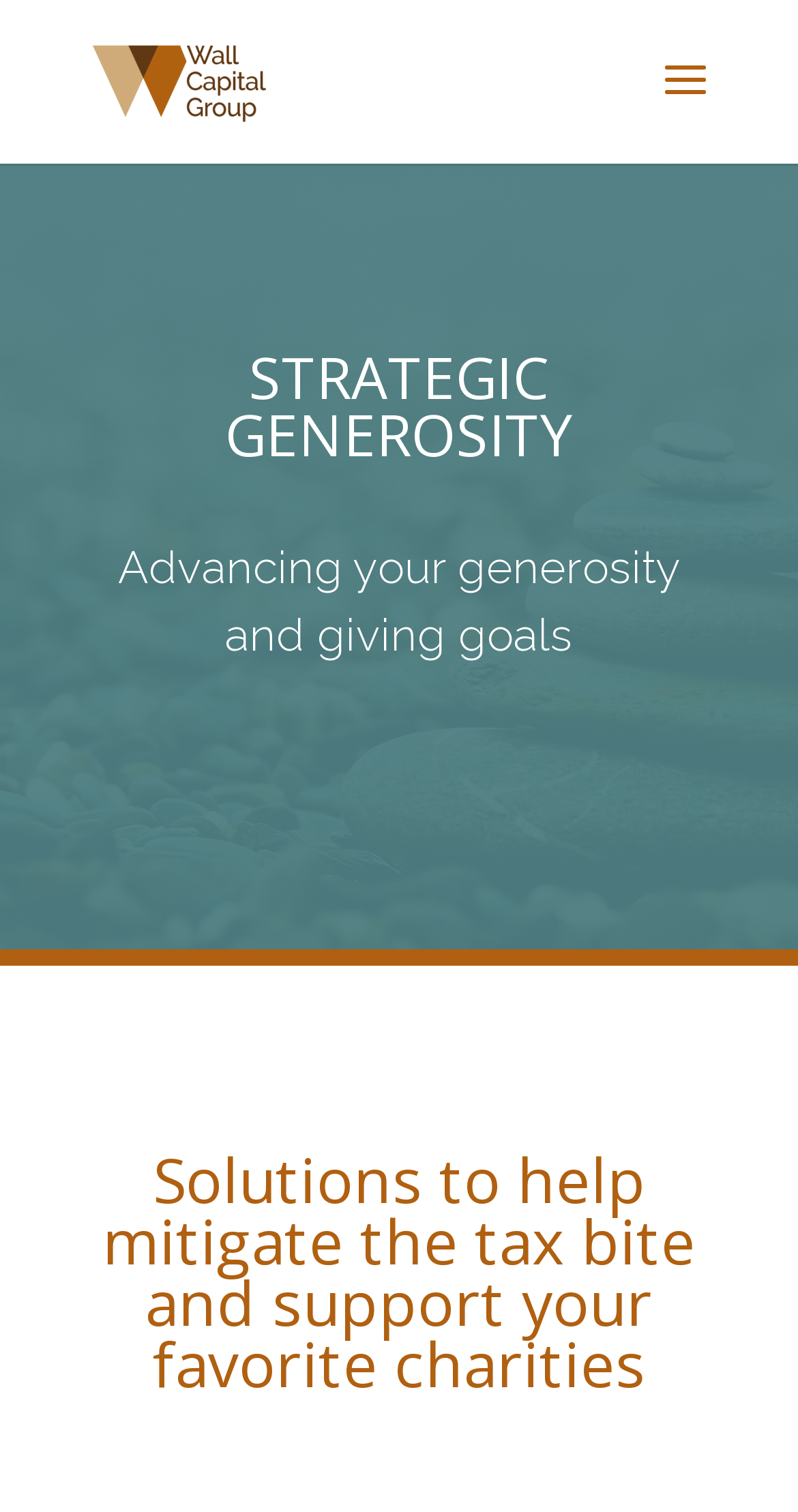Identify the bounding box of the UI component described as: "alt="Wall Capital Group"".

[0.11, 0.039, 0.342, 0.065]